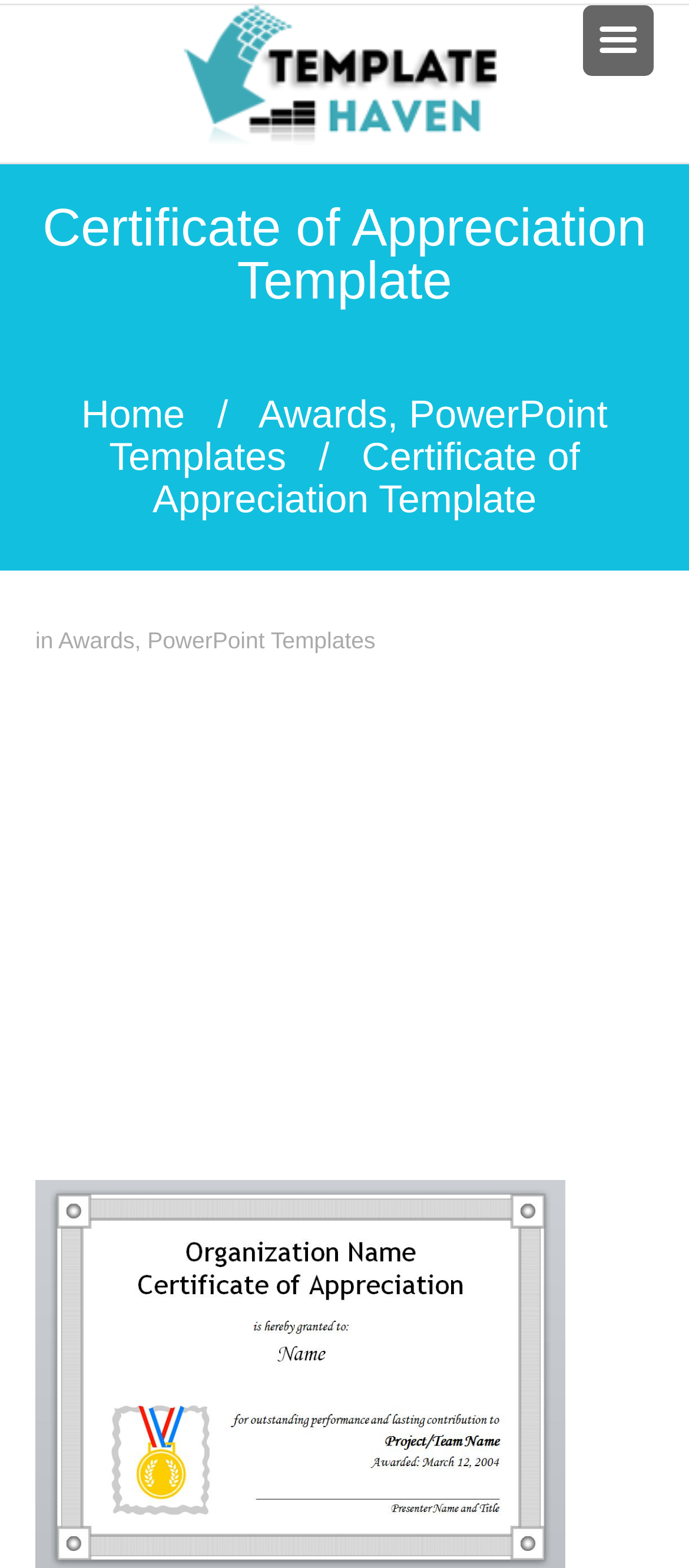What is the location of the insertion element? Examine the screenshot and reply using just one word or a brief phrase.

Below the heading